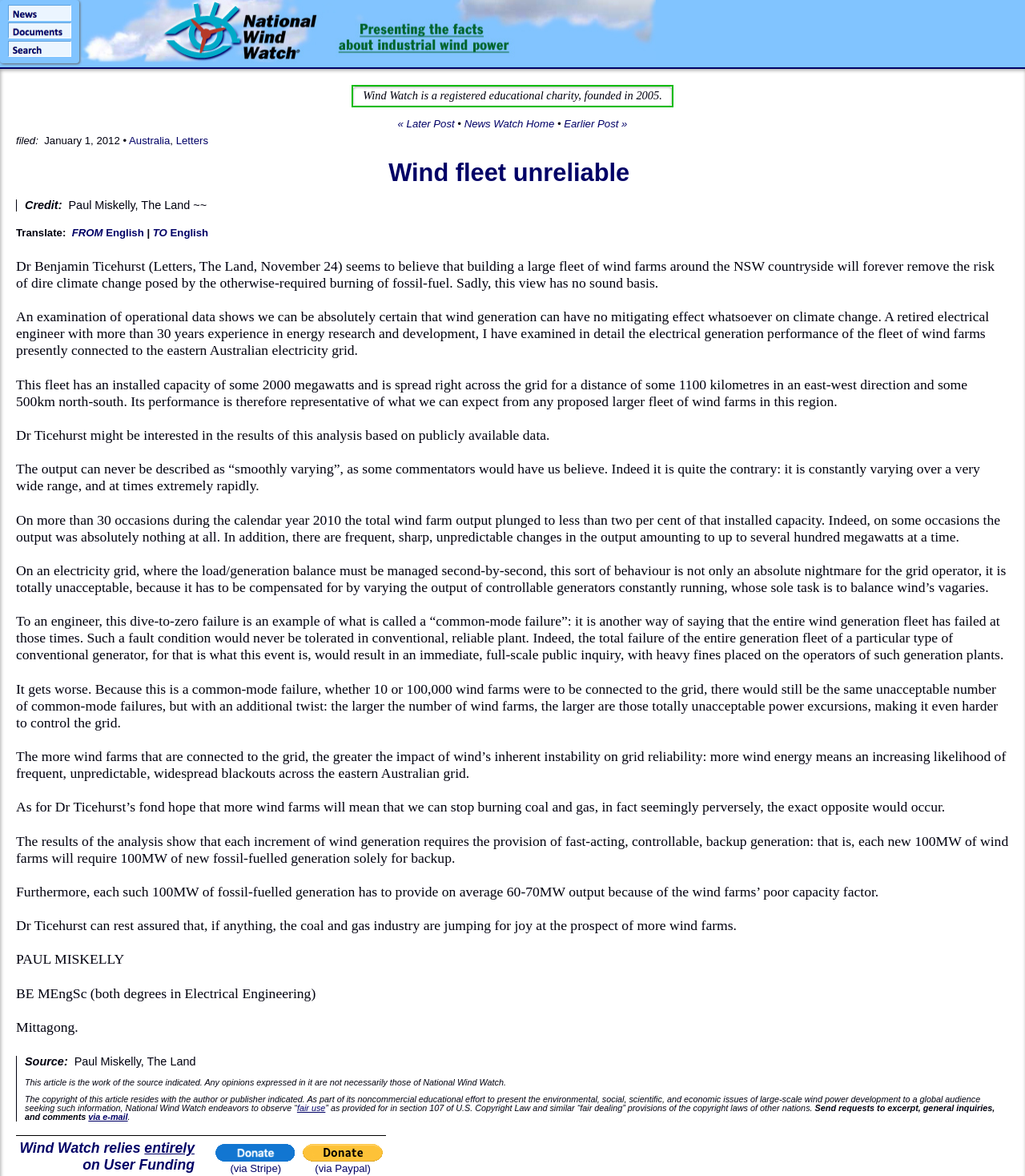What is the author's concern about wind farms?
Relying on the image, give a concise answer in one word or a brief phrase.

Unreliability